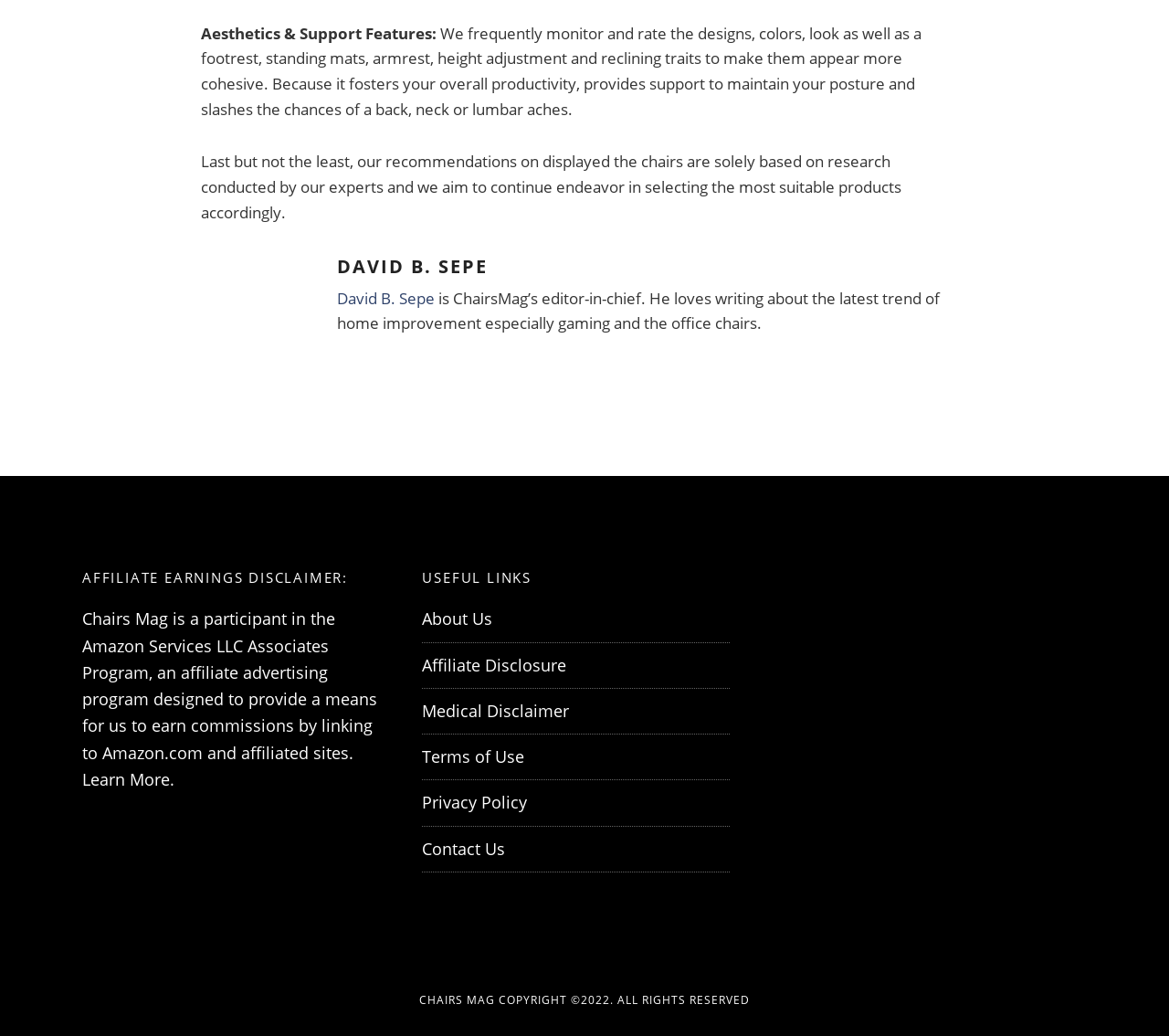Find the bounding box coordinates of the clickable region needed to perform the following instruction: "Share the article on social media". The coordinates should be provided as four float numbers between 0 and 1, i.e., [left, top, right, bottom].

None